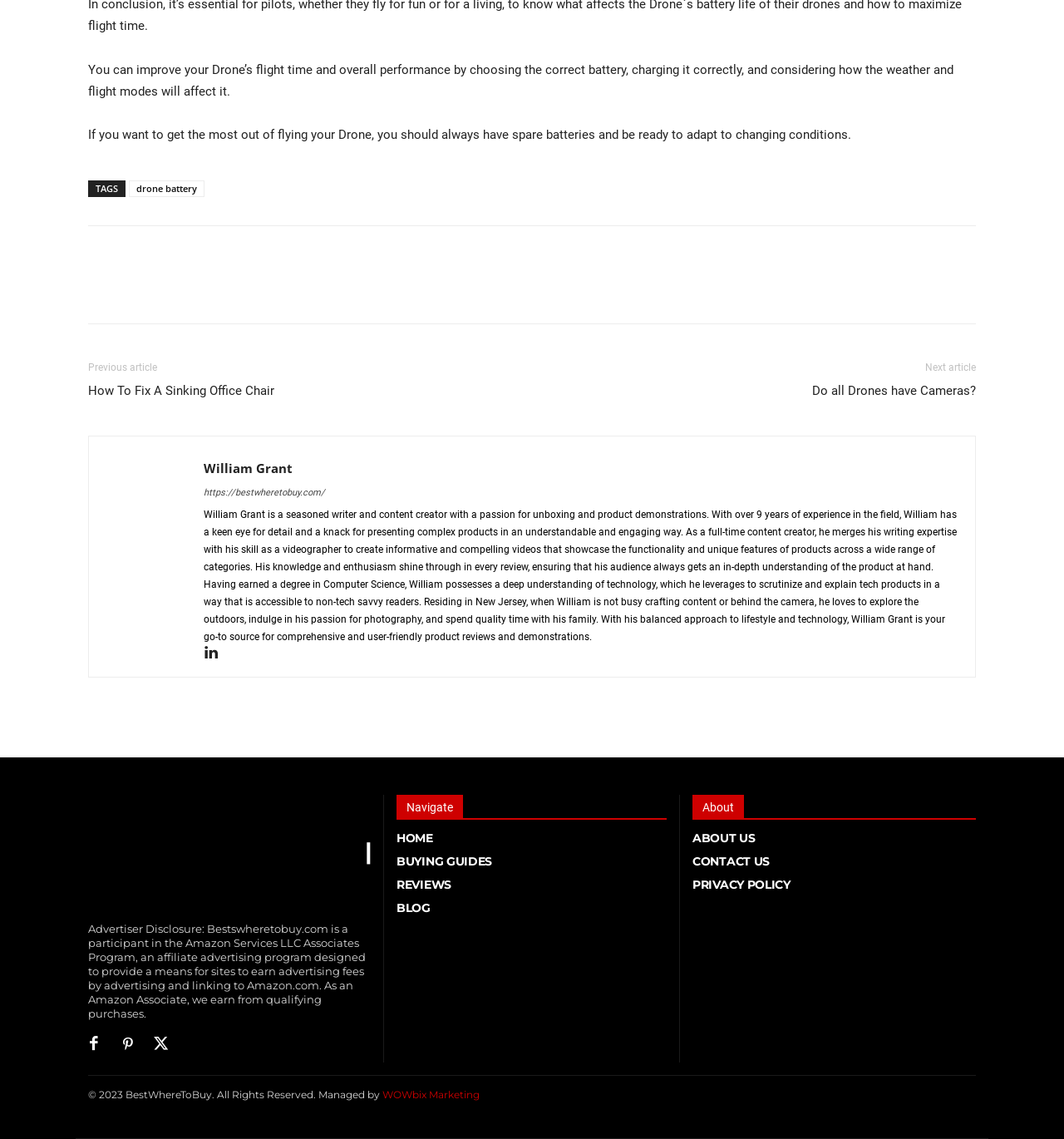Please find the bounding box coordinates of the element's region to be clicked to carry out this instruction: "Visit the previous article".

[0.083, 0.317, 0.148, 0.328]